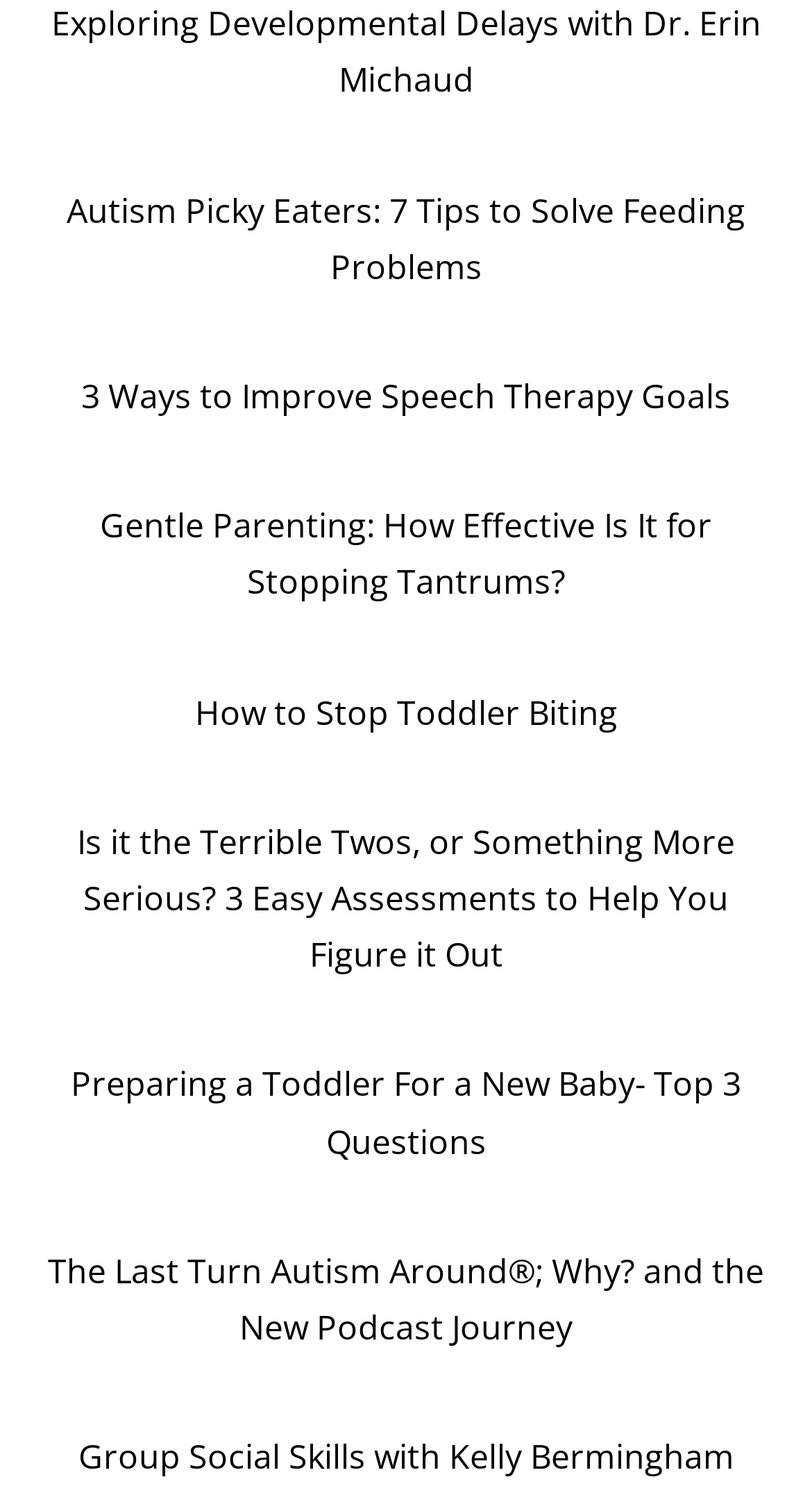Please identify the bounding box coordinates for the region that you need to click to follow this instruction: "Read about Exploring Developmental Delays with Dr. Erin Michaud".

[0.063, 0.0, 0.937, 0.069]